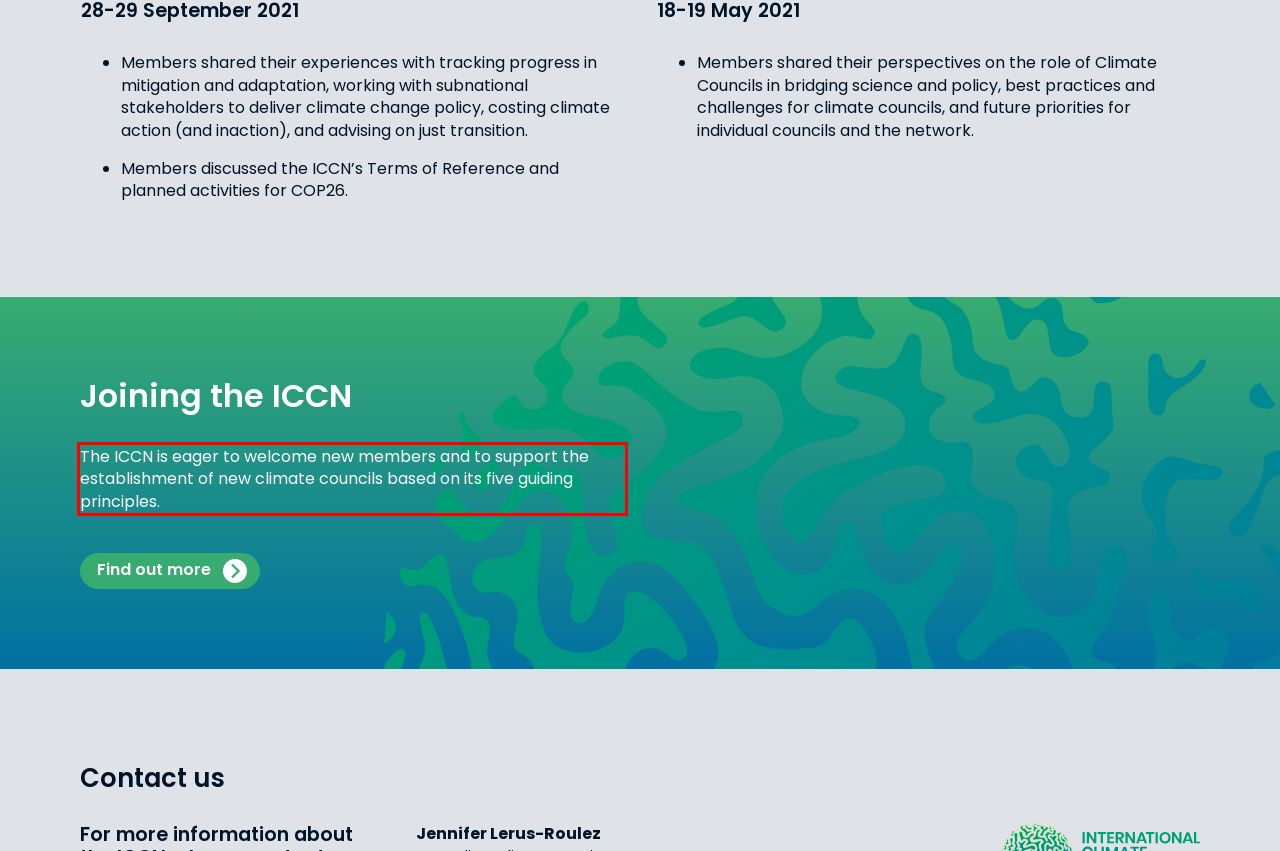Examine the screenshot of the webpage, locate the red bounding box, and perform OCR to extract the text contained within it.

The ICCN is eager to welcome new members and to support the establishment of new climate councils based on its five guiding principles.